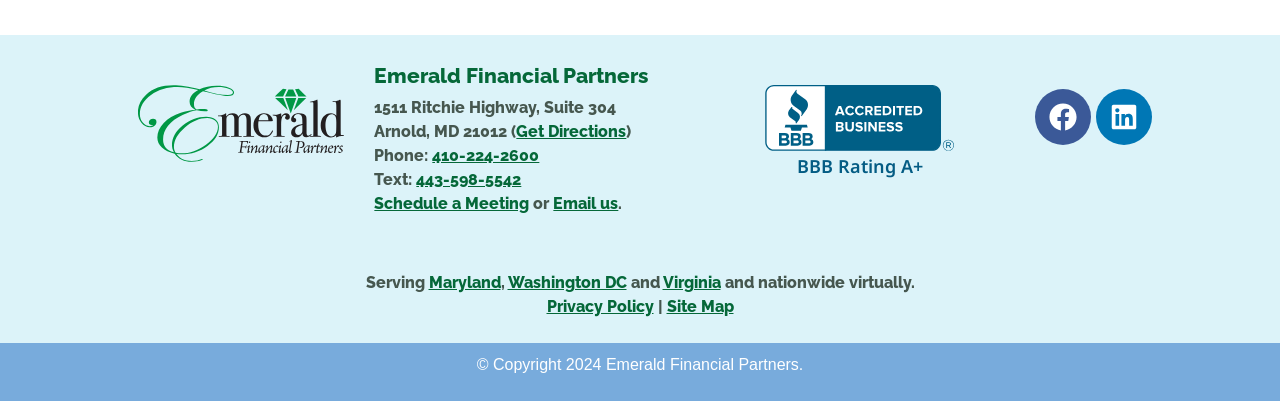What rating does the company have from BBB?
Please give a detailed answer to the question using the information shown in the image.

The BBB rating is mentioned in the figure caption, which is 'BBB Rating A+'.